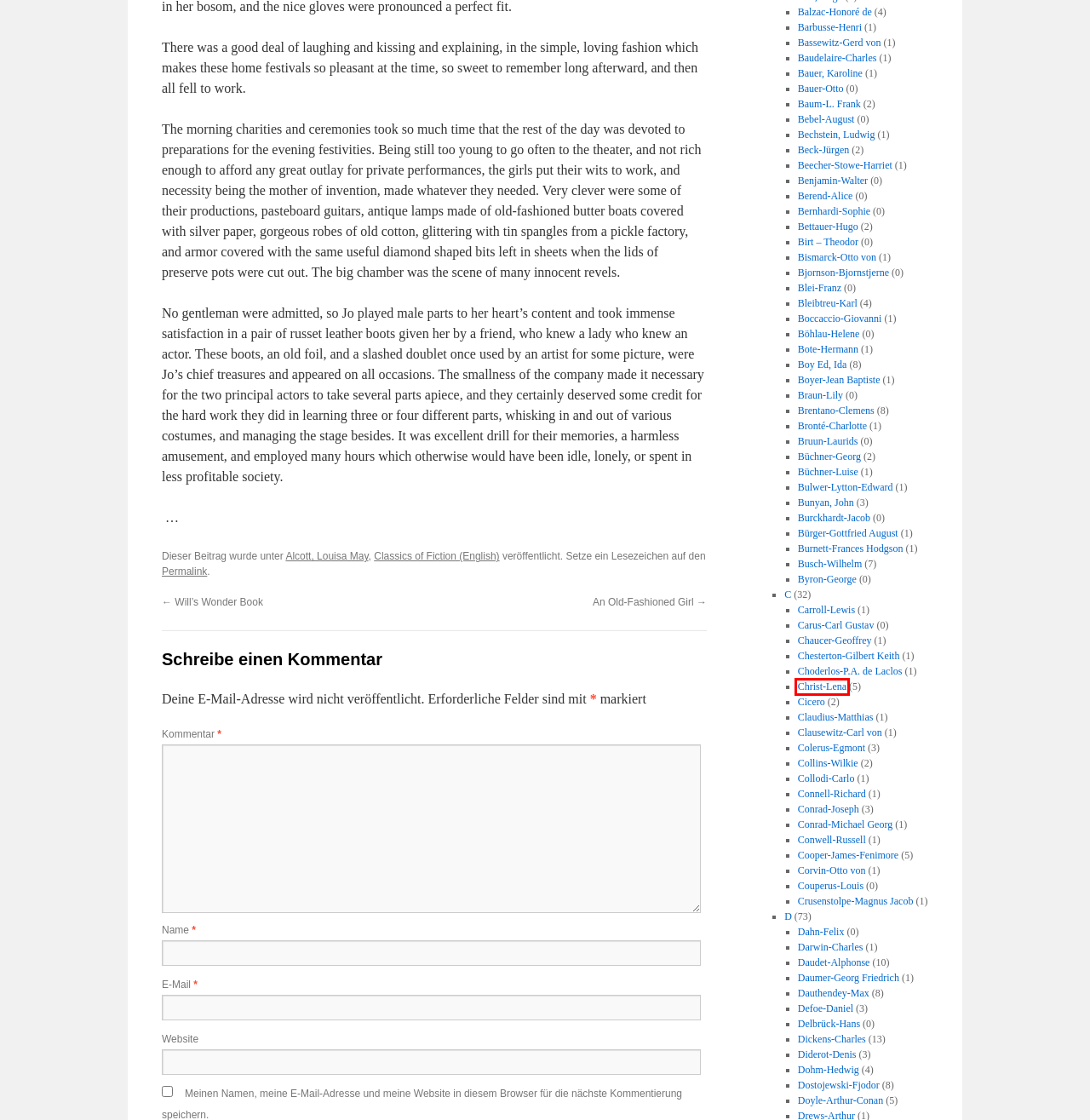Assess the screenshot of a webpage with a red bounding box and determine which webpage description most accurately matches the new page after clicking the element within the red box. Here are the options:
A. Bauer, Karoline Archive • Jazzybee VerlagJazzybee Verlag
B. Bunyan, John Archive • Jazzybee VerlagJazzybee Verlag
C. Christ-Lena Archive • Jazzybee VerlagJazzybee Verlag
D. Balzac-Honoré de Archive • Jazzybee VerlagJazzybee Verlag
E. Busch-Wilhelm Archive • Jazzybee VerlagJazzybee Verlag
F. Delbrück-Hans Archive • Jazzybee VerlagJazzybee Verlag
G. Carus-Carl Gustav Archive • Jazzybee VerlagJazzybee Verlag
H. Clausewitz-Carl von Archive • Jazzybee VerlagJazzybee Verlag

C